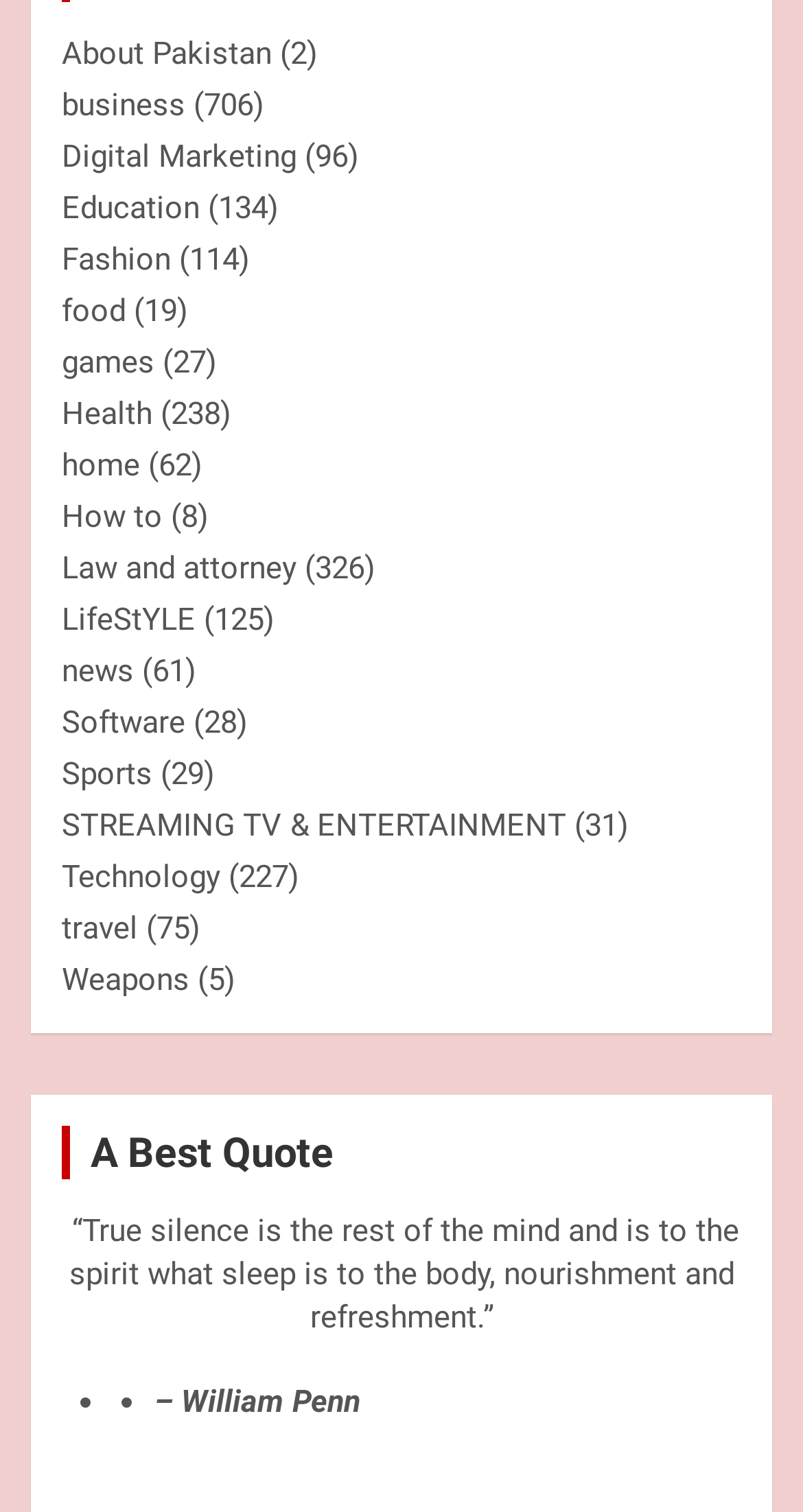Please examine the image and answer the question with a detailed explanation:
What is the first link on the webpage?

The first link on the webpage is 'About Pakistan' which is located at the top left corner of the webpage with a bounding box coordinate of [0.077, 0.023, 0.338, 0.048].